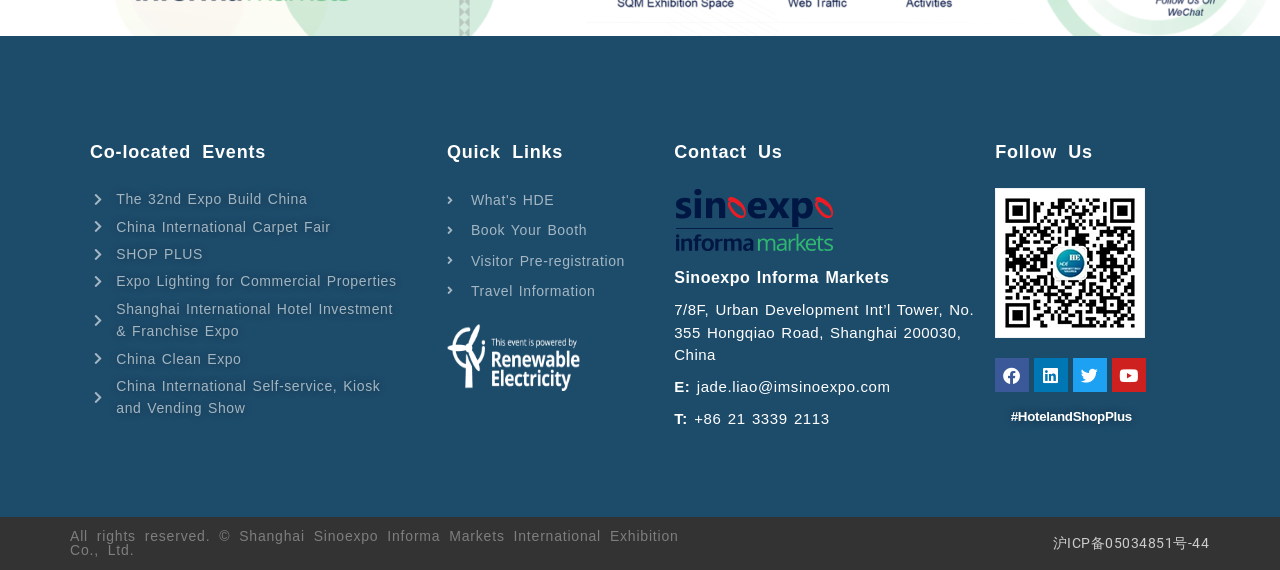Given the element description: "China Clean Expo", predict the bounding box coordinates of this UI element. The coordinates must be four float numbers between 0 and 1, given as [left, top, right, bottom].

[0.07, 0.61, 0.334, 0.649]